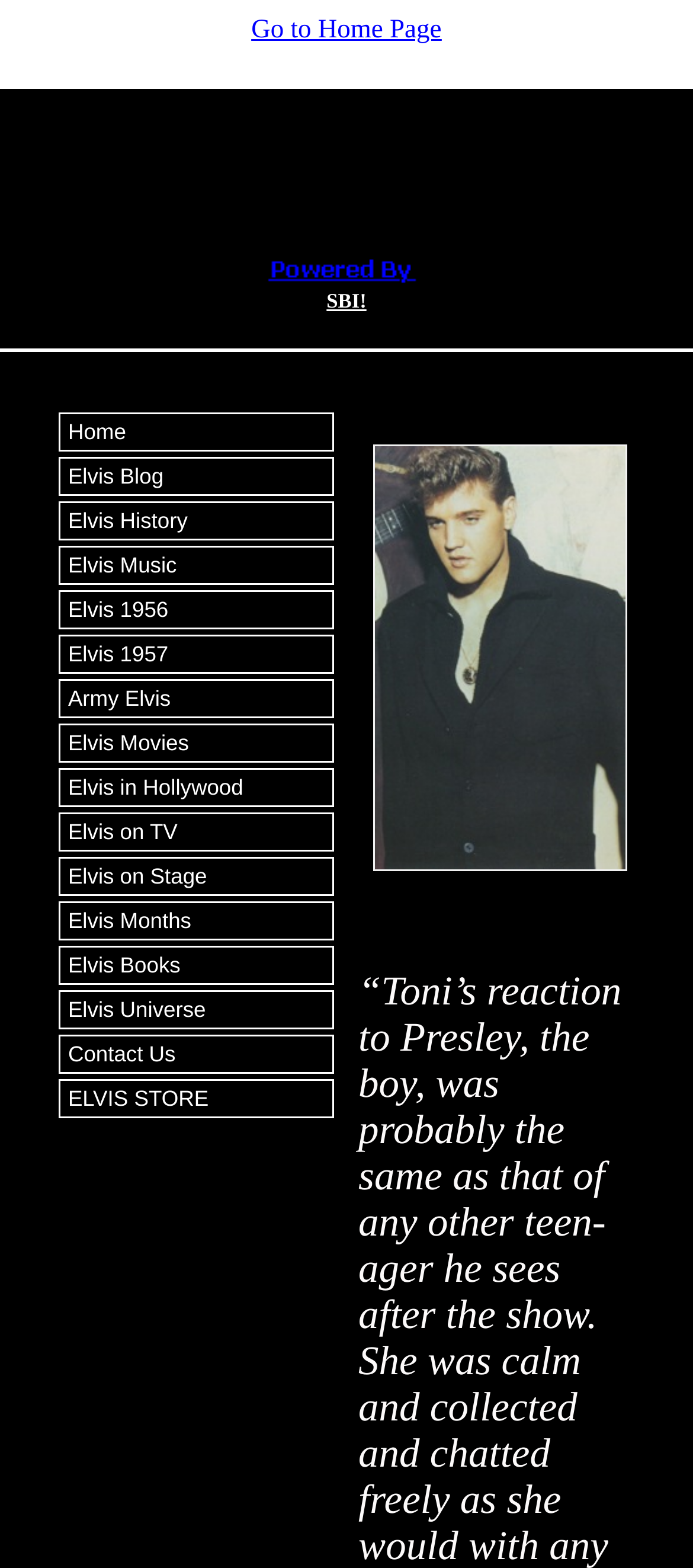Give the bounding box coordinates for the element described as: "alt="MCVitamins Logo"".

None